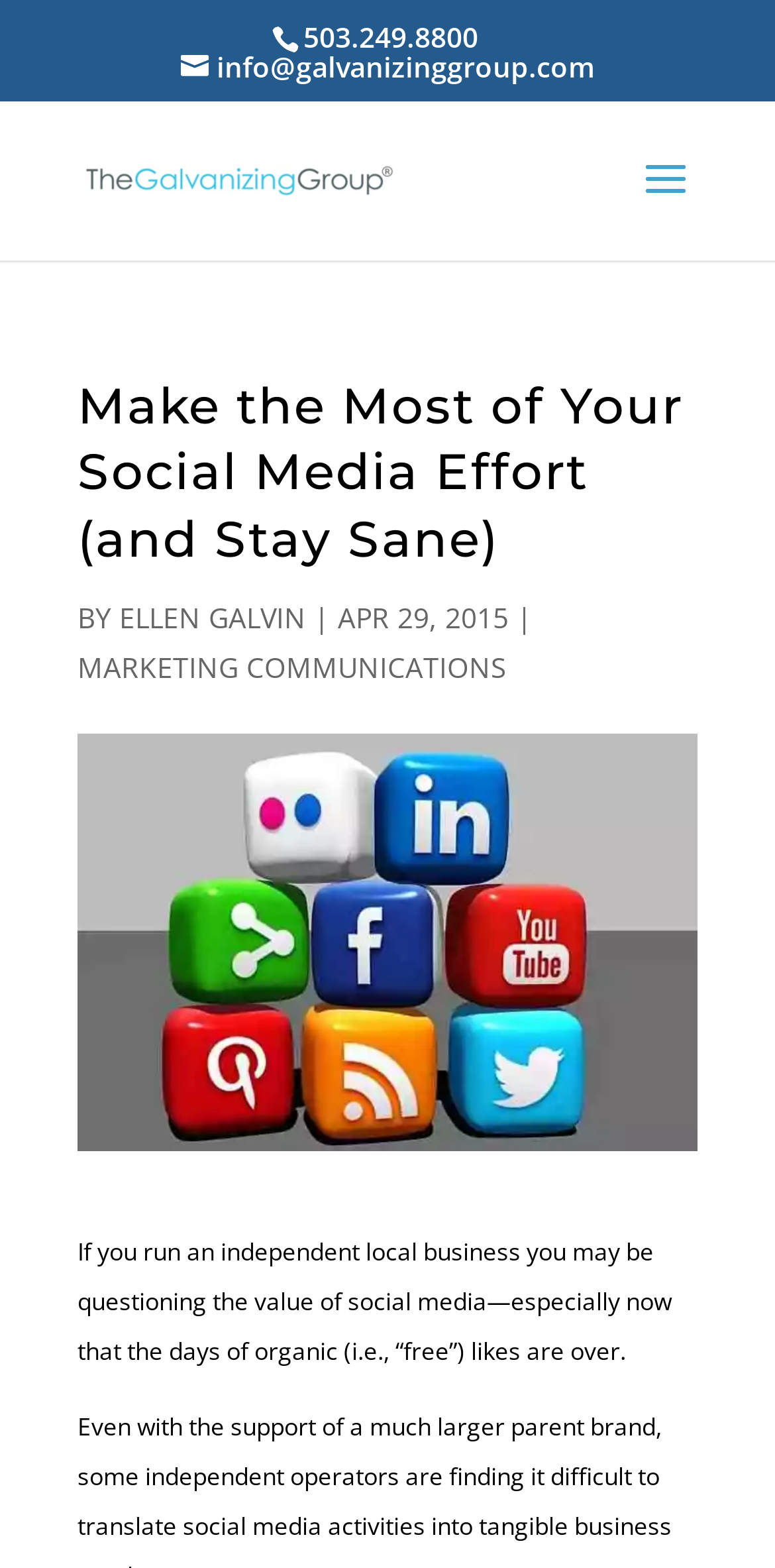Provide an in-depth caption for the webpage.

The webpage is about making the most of social media efforts while staying sane, specifically targeted at independent local businesses. At the top right corner, there is a phone number "503.249.8800" and an email address "info@galvanizinggroup.com" in the form of a link. Below these, there is a logo of "The Galvanizing Group" with a link to the group's website.

The main content of the webpage starts with a heading "Make the Most of Your Social Media Effort (and Stay Sane)" followed by the author's name "ELLEN GALVIN" and the date "APR 29, 2015". Below this, there is a category label "MARKETING COMMUNICATIONS".

The main article begins with a paragraph discussing the value of social media for independent local businesses, especially now that organic likes are no longer free. This text is positioned above a large image related to social media strategy, which takes up most of the width of the page.

There are a total of 3 links on the page, 2 of which are in the top section, and 1 is in the main content area. There are also 2 images, 1 being the logo of "The Galvanizing Group" and the other being the social media strategy image.